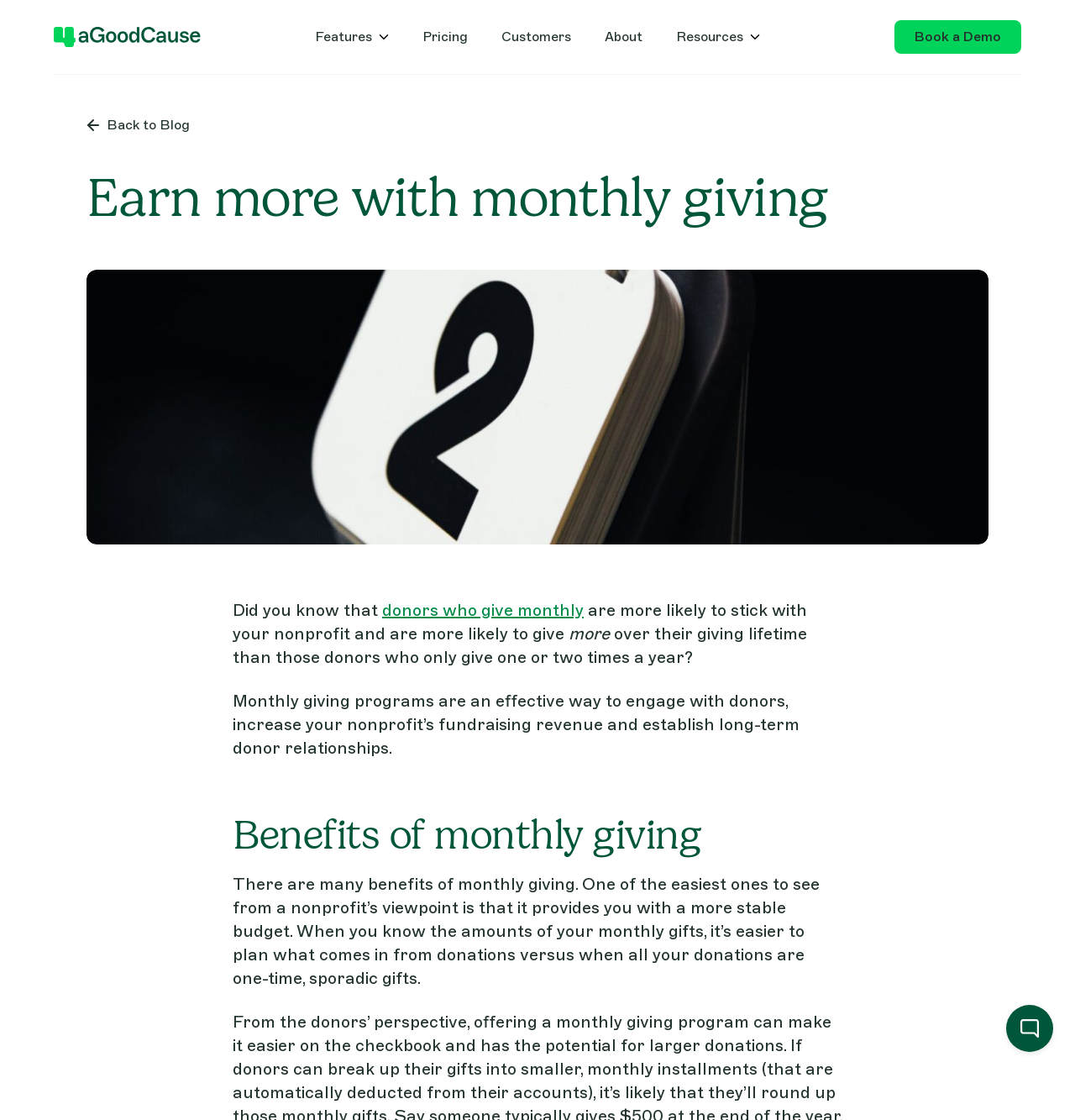Could you locate the bounding box coordinates for the section that should be clicked to accomplish this task: "Click the 'Resources' link".

[0.629, 0.017, 0.707, 0.049]